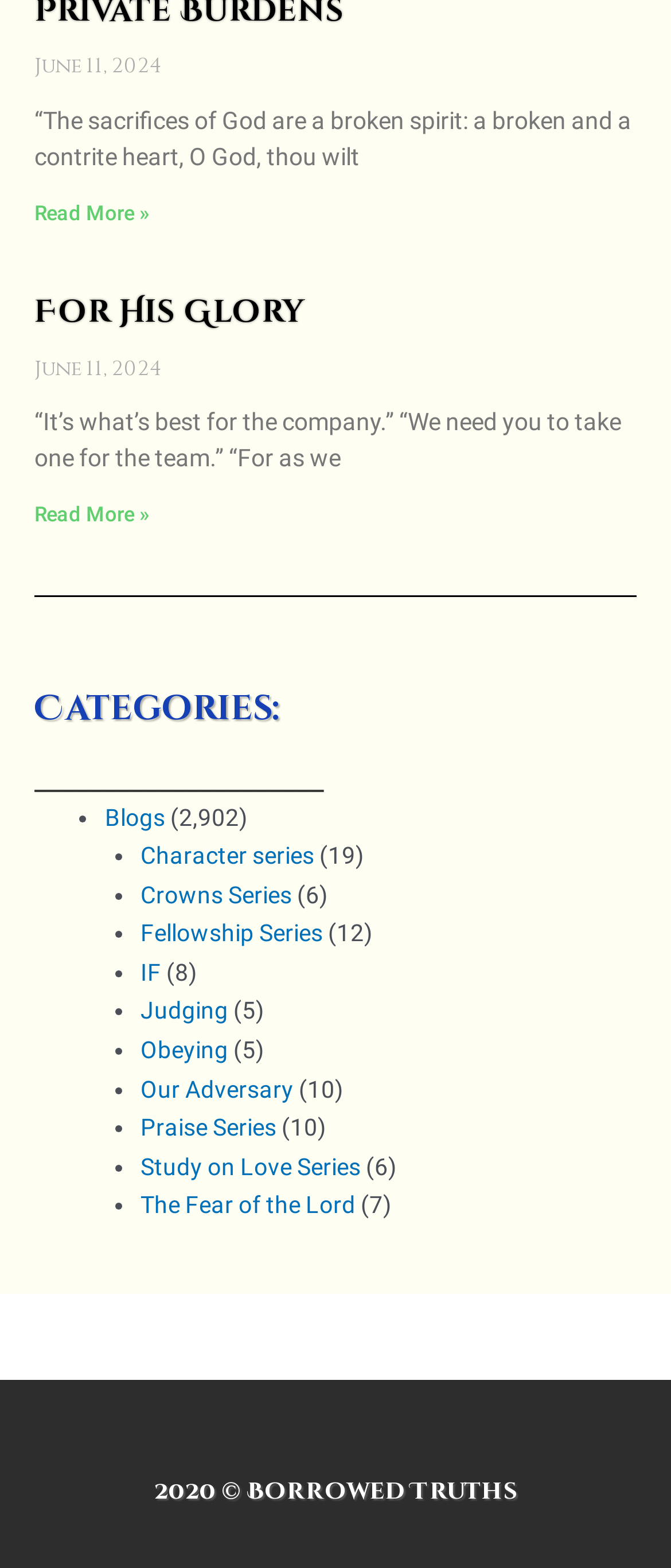Predict the bounding box coordinates of the area that should be clicked to accomplish the following instruction: "Read more about Private Burdens". The bounding box coordinates should consist of four float numbers between 0 and 1, i.e., [left, top, right, bottom].

[0.051, 0.128, 0.223, 0.143]